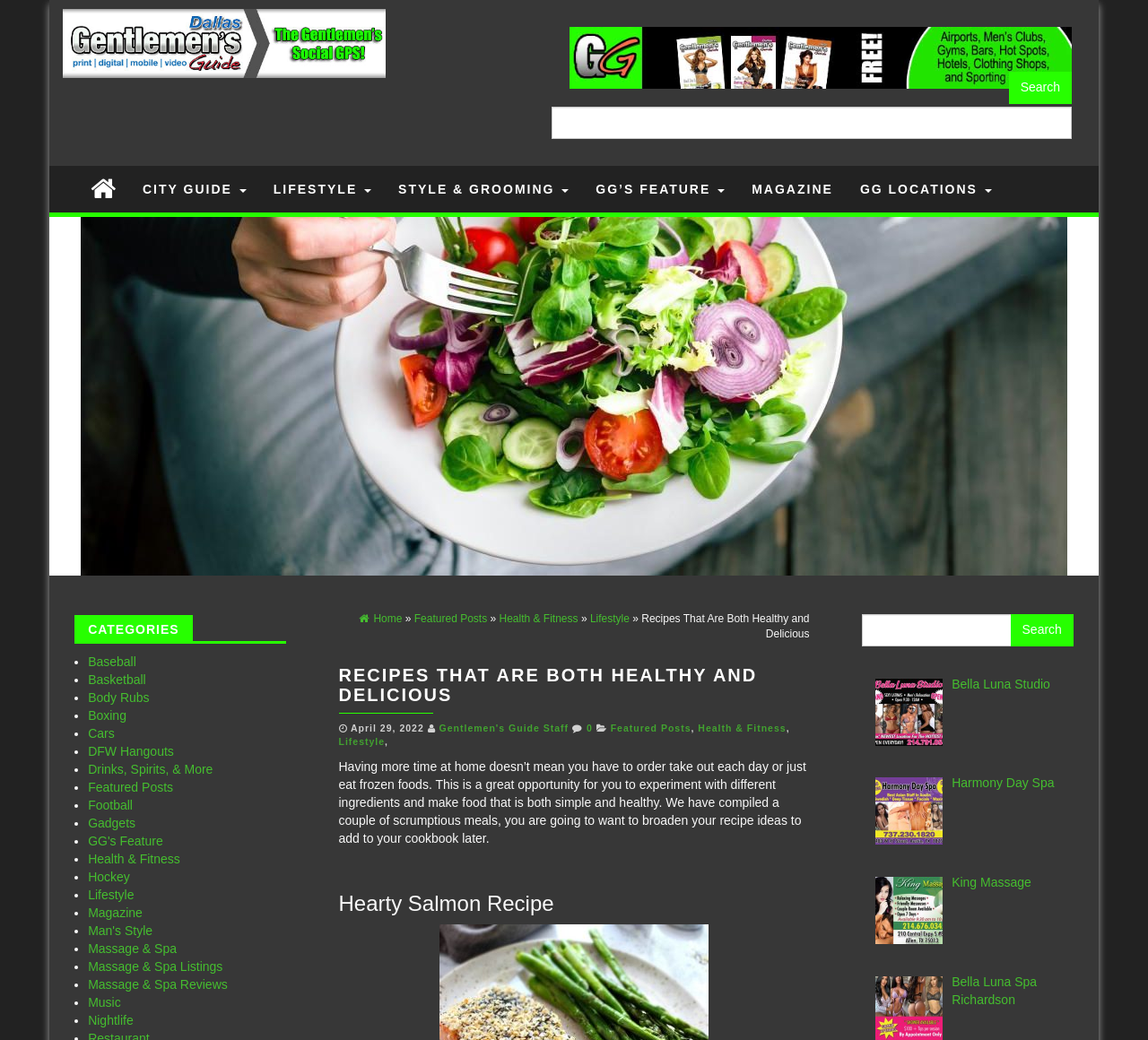What is the purpose of the search bar on the webpage?
Please utilize the information in the image to give a detailed response to the question.

I looked at the webpage structure and found a search bar element, which is likely used to search for recipes on the webpage.